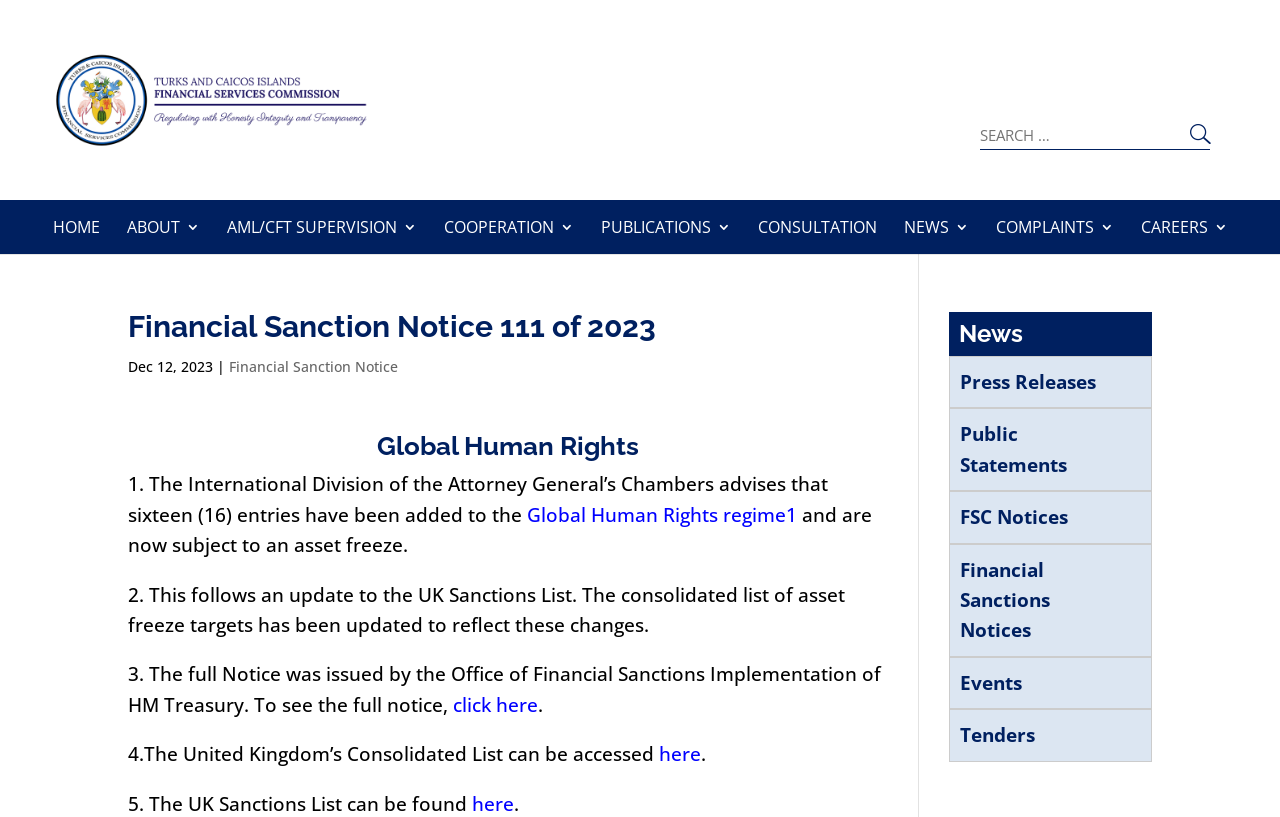How many entries have been added to the Global Human Rights regime?
Look at the webpage screenshot and answer the question with a detailed explanation.

I found the number of entries by reading the text under the heading 'Global Human Rights' which mentions that 16 entries have been added to the regime.